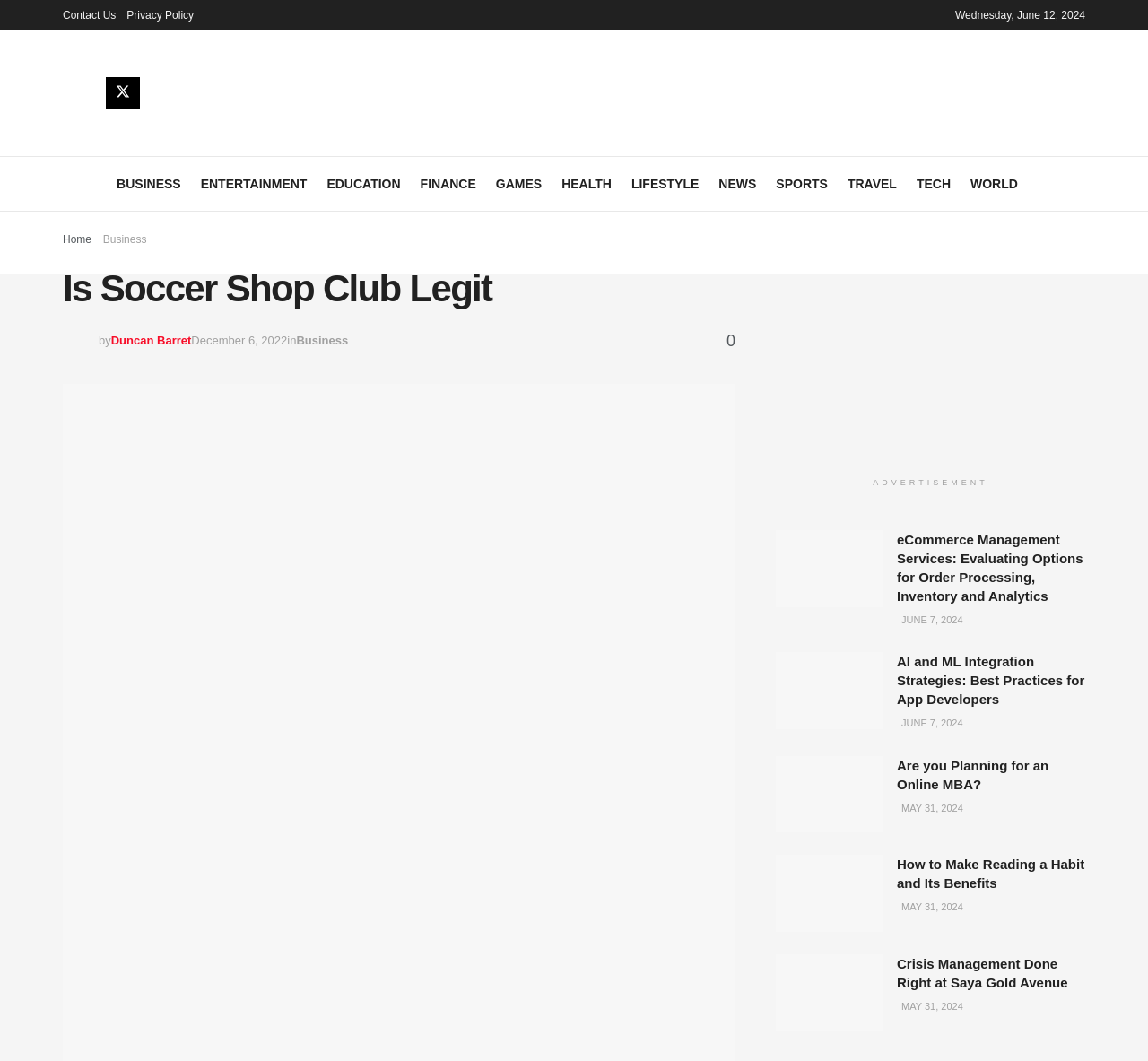Please indicate the bounding box coordinates of the element's region to be clicked to achieve the instruction: "Read the article about eCommerce Management Services". Provide the coordinates as four float numbers between 0 and 1, i.e., [left, top, right, bottom].

[0.781, 0.499, 0.945, 0.57]